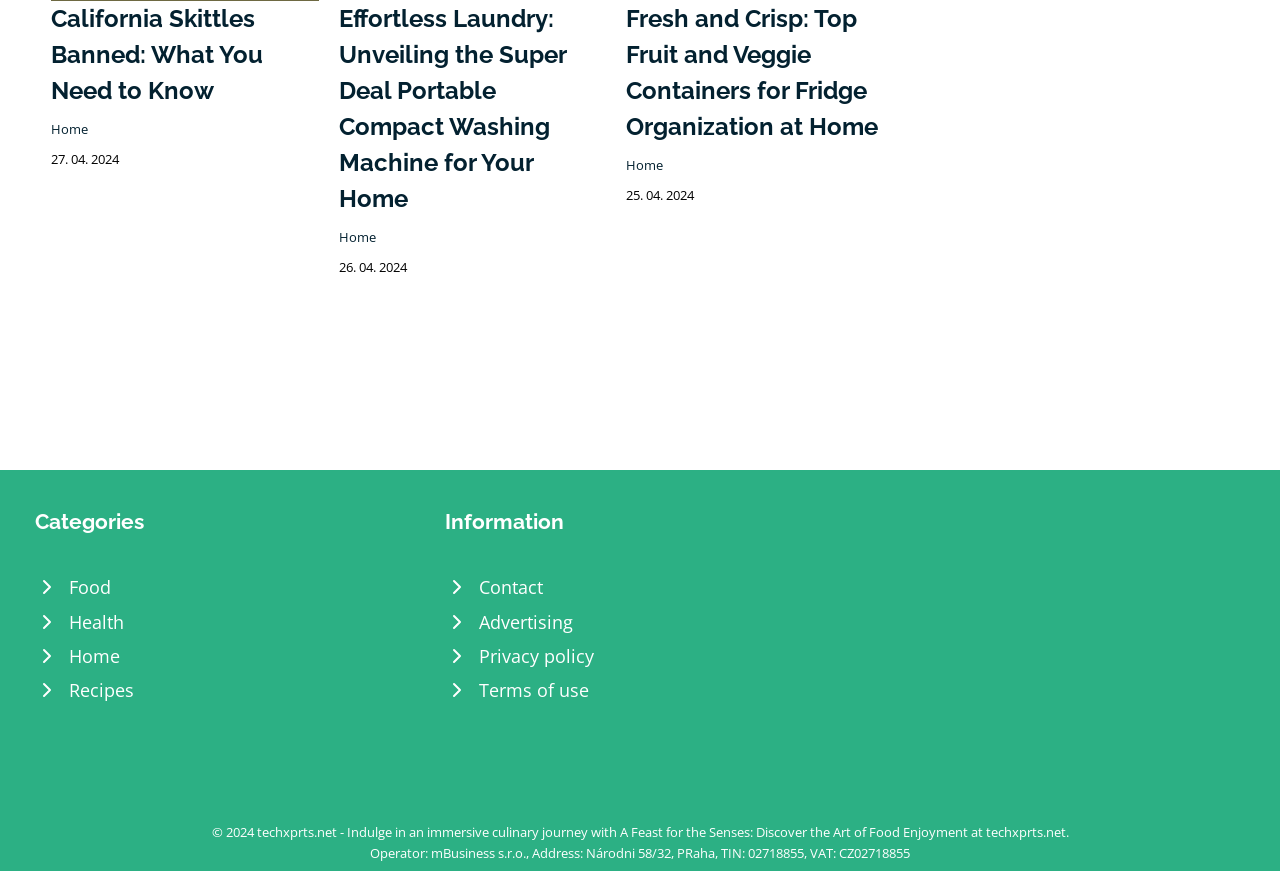What is the date of the latest article?
Look at the image and respond with a single word or a short phrase.

27. 04. 2024